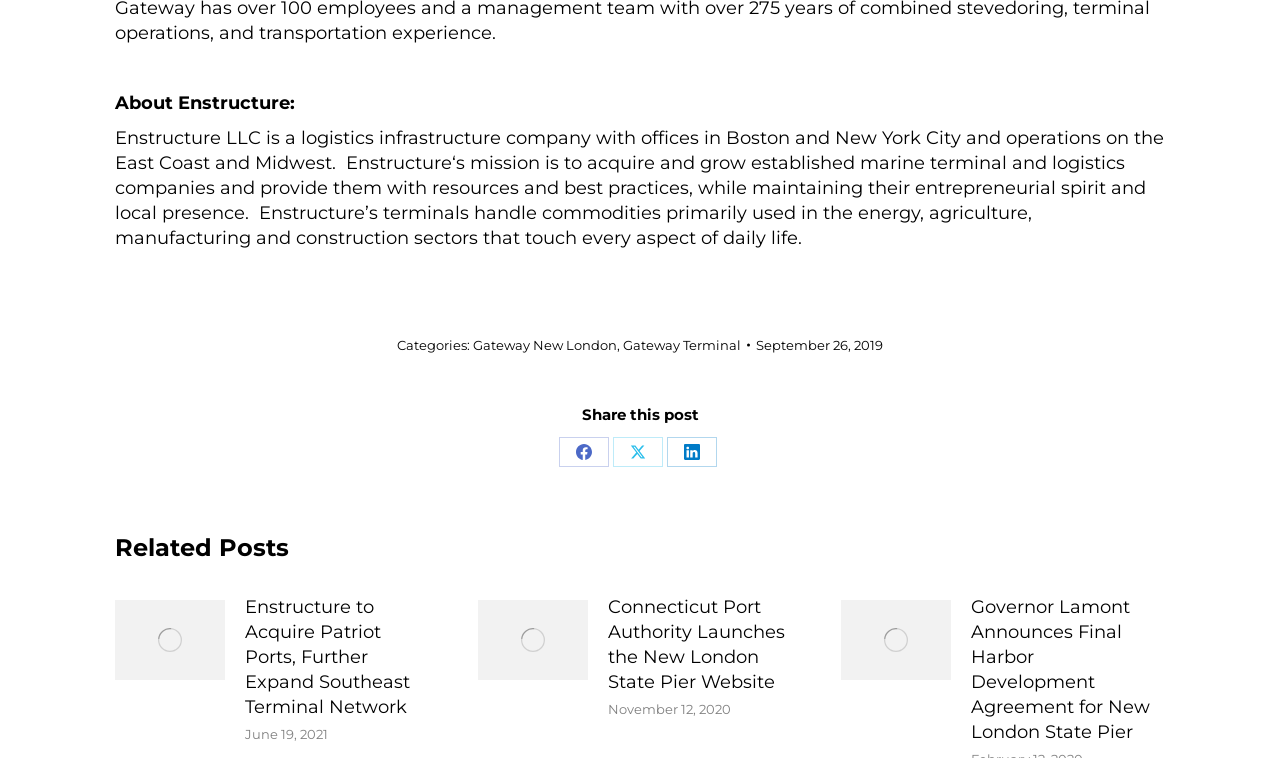How many related posts are listed?
Based on the screenshot, provide a one-word or short-phrase response.

4